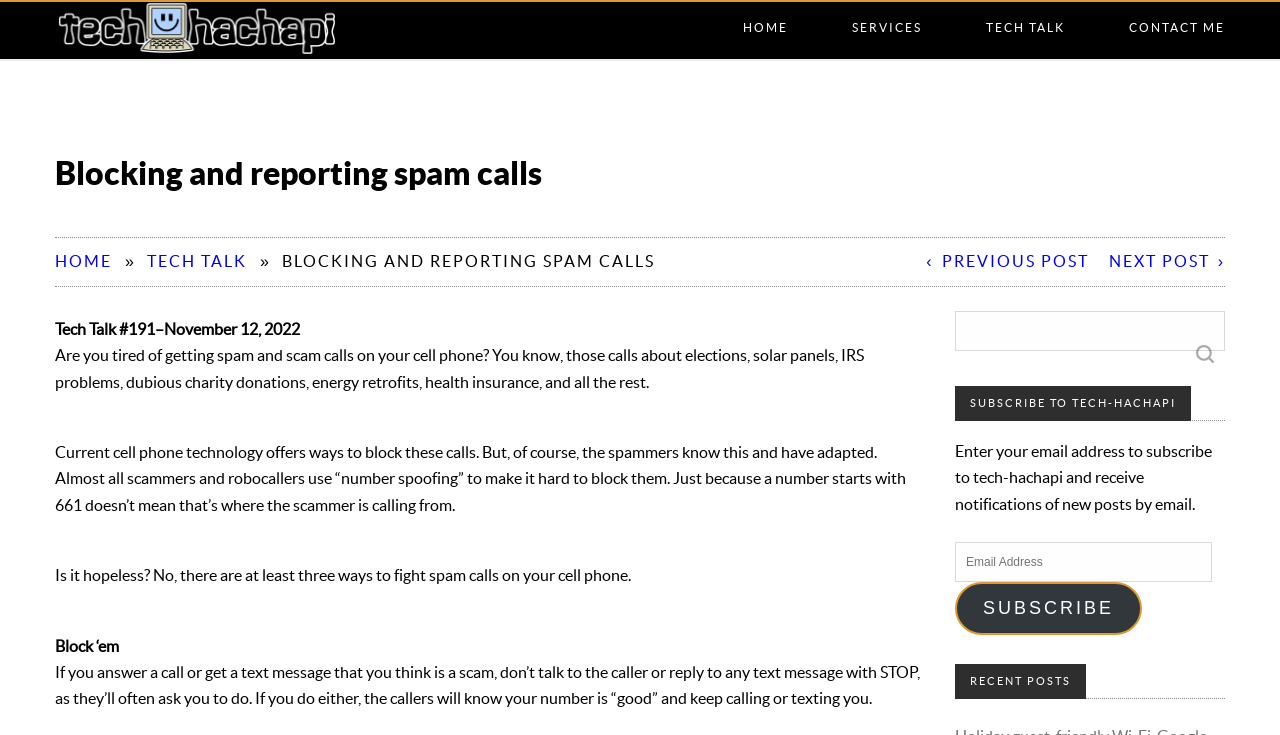Respond to the question below with a single word or phrase:
What is the main topic of this webpage?

Blocking spam calls